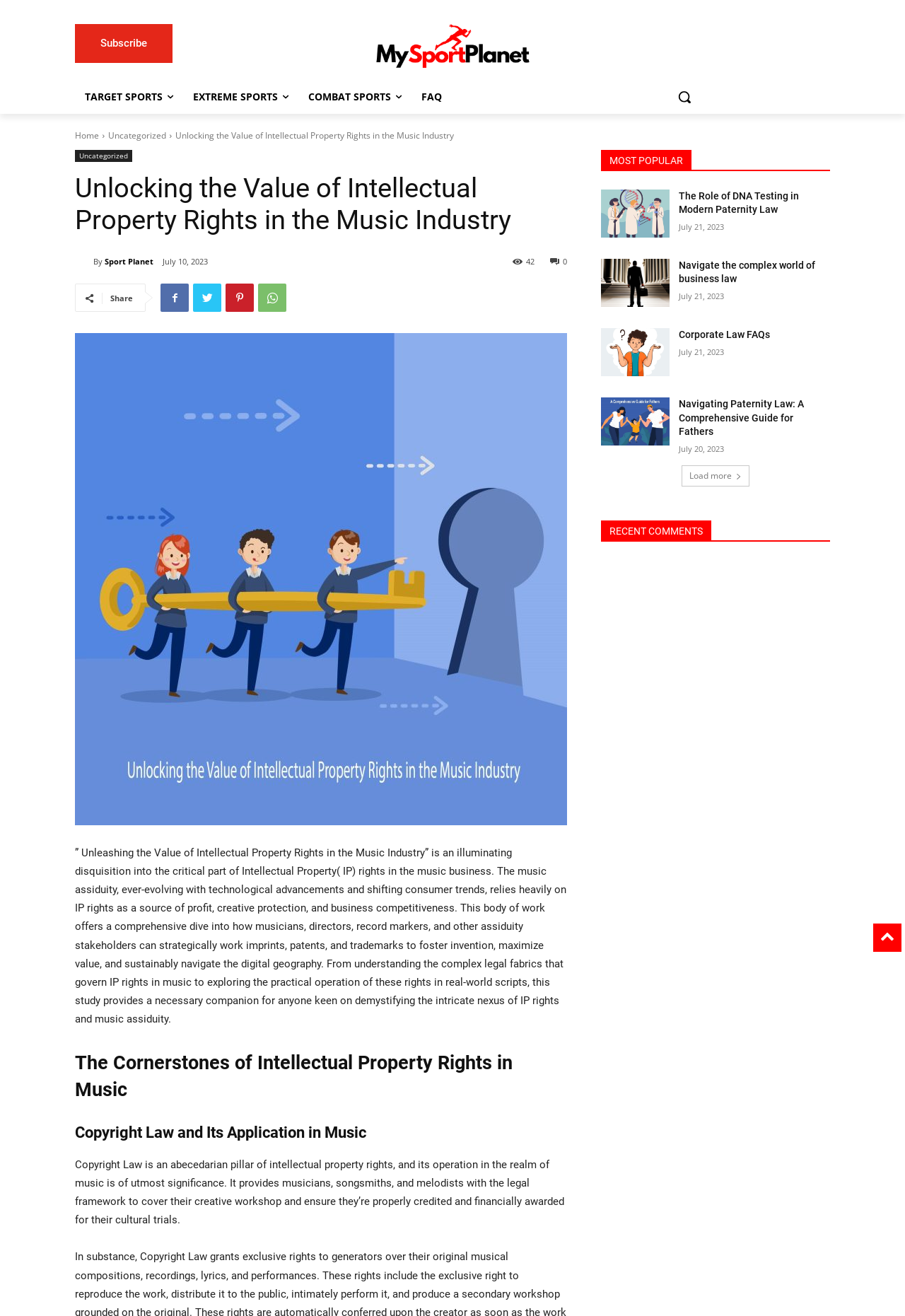Generate a thorough caption that explains the contents of the webpage.

This webpage is about "Unleashing the Value of Intellectual Property Rights in the Music Industry". At the top, there is a navigation bar with links to "My Sport Planet", "Subscribe", and other categories like "TARGET SPORTS", "EXTREME SPORTS", and "COMBAT SPORTS". There is also a search button on the right side of the navigation bar.

Below the navigation bar, there is a heading that displays the title of the webpage. Next to the title, there is a link to "Sport Planet" with an image. The author's name and the date "July 10, 2023" are displayed below the title.

The main content of the webpage is a long article that discusses the importance of intellectual property rights in the music industry. The article is divided into sections with headings like "The Cornerstones of Intellectual Property Rights in Music" and "Copyright Law and Its Application in Music". The text is accompanied by social media sharing links and a "Share" button.

On the right side of the webpage, there is a section titled "MOST POPULAR" that displays a list of links to other articles, including "The Role of DNA Testing in Modern Paternity Law", "Navigate the complex world of business law", and "Corporate Law FAQs". Each article is accompanied by a date and a brief summary.

At the bottom of the webpage, there is a "Load more" button that allows users to load more articles. Finally, there is a section titled "RECENT COMMENTS" that displays a list of recent comments on the webpage.